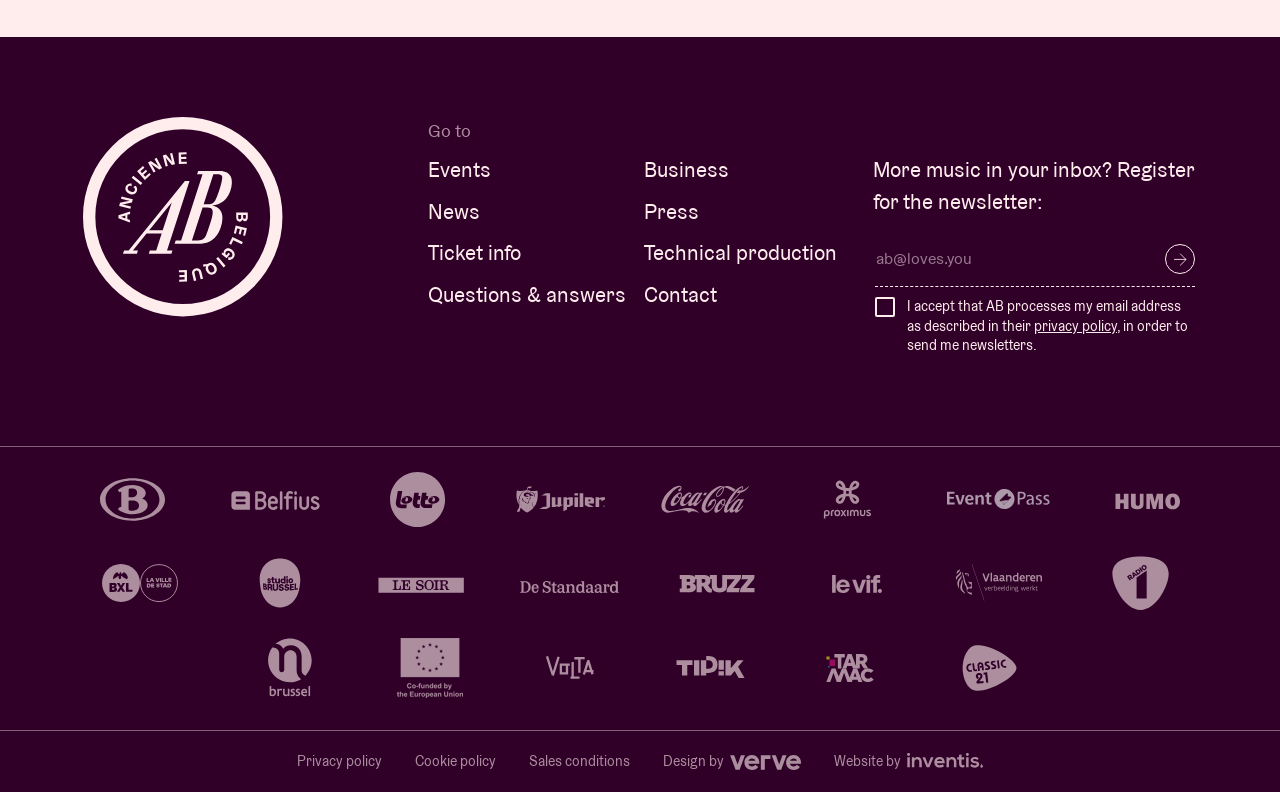Identify and provide the bounding box coordinates of the UI element described: "instagram". The coordinates should be formatted as [left, top, right, bottom], with each number being a float between 0 and 1.

[0.016, 0.934, 0.038, 0.97]